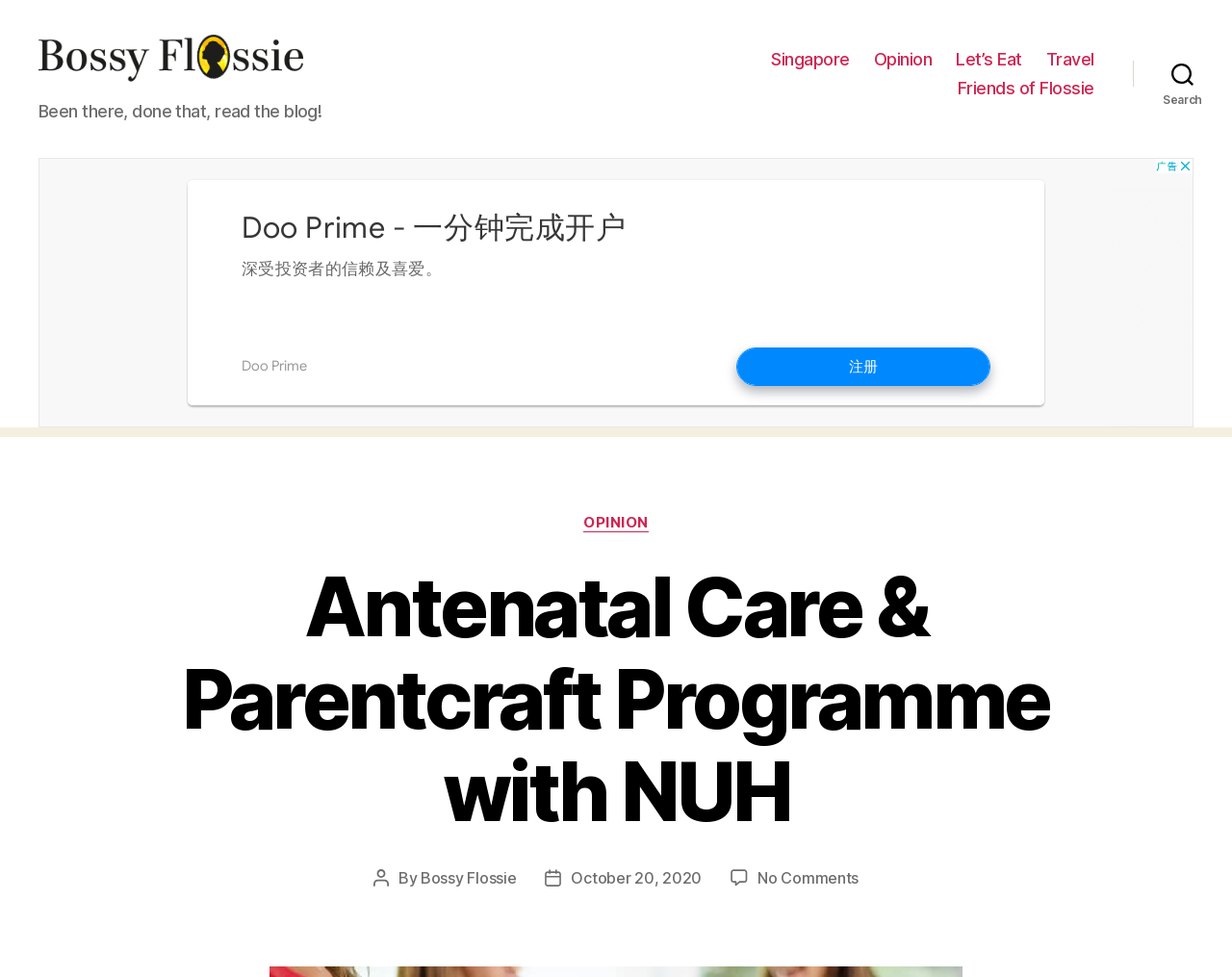Using the details in the image, give a detailed response to the question below:
What is the category of the post?

The link 'OPINION' is labeled as a category, which suggests that the post belongs to the opinion category.